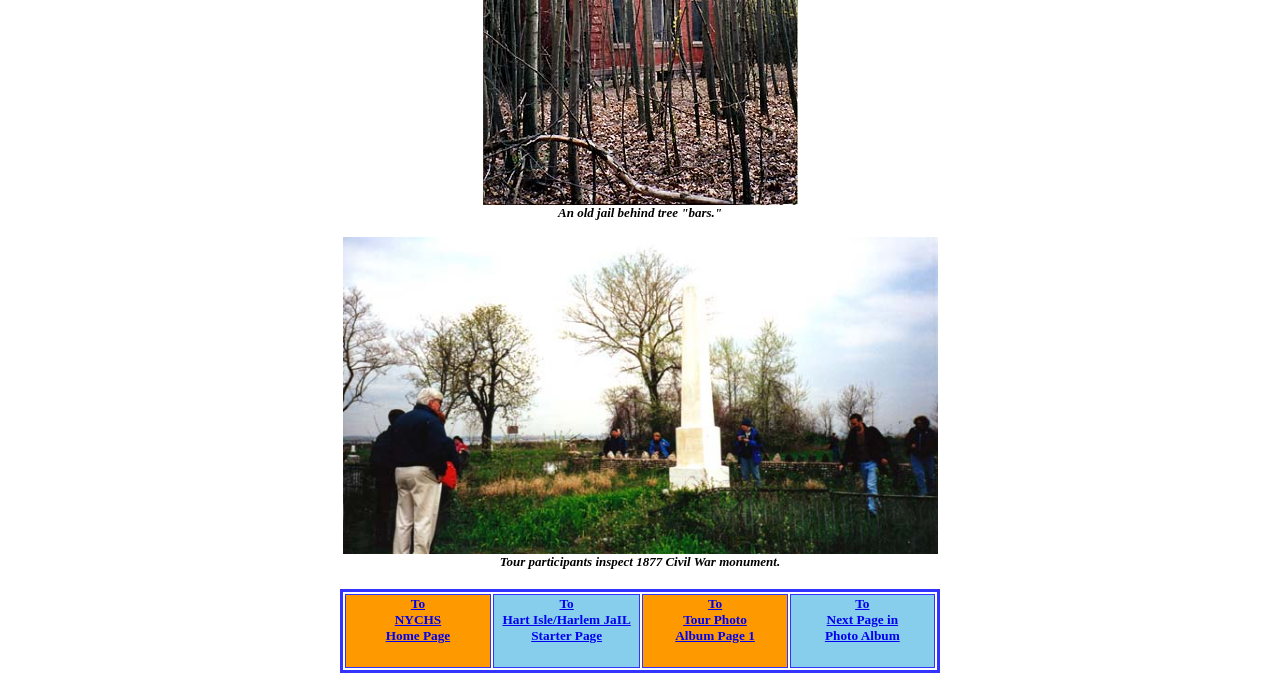Use a single word or phrase to answer this question: 
How many columns are in the table?

4